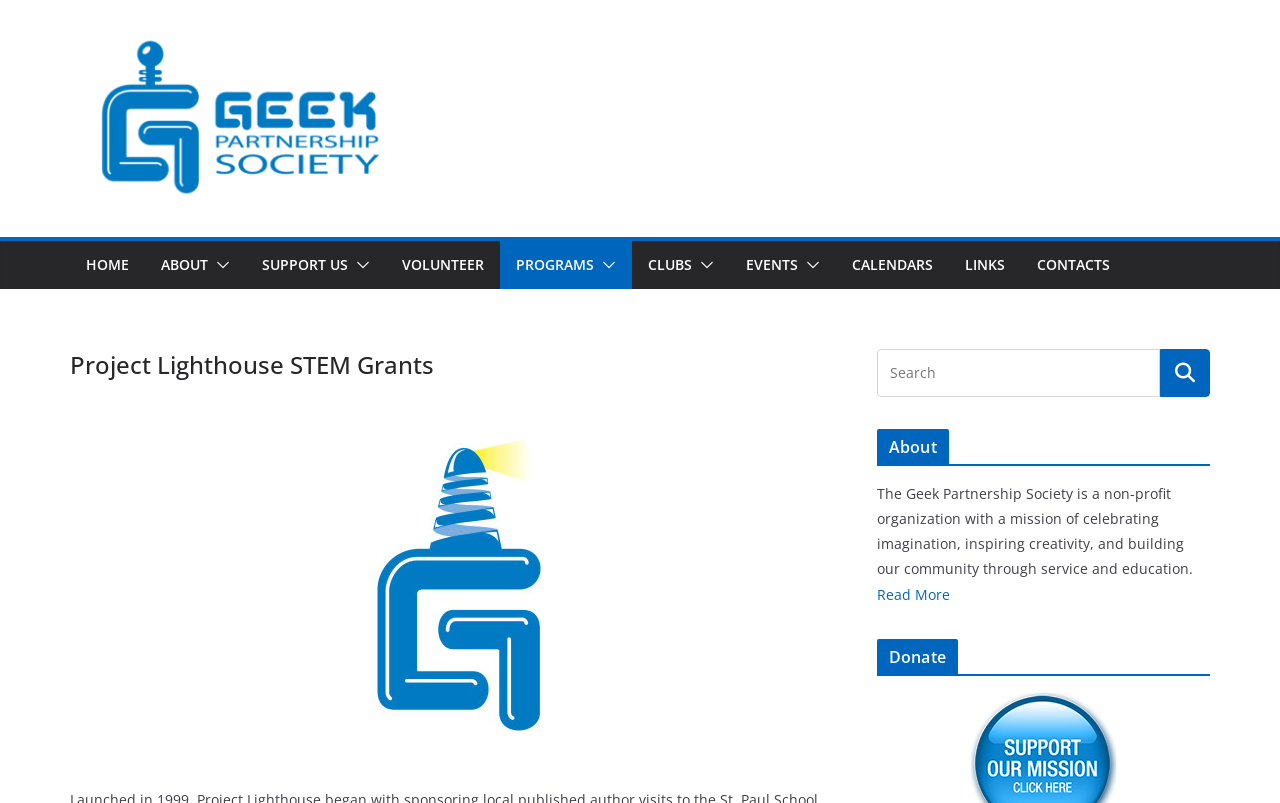Identify the bounding box coordinates of the region I need to click to complete this instruction: "Share this post".

None